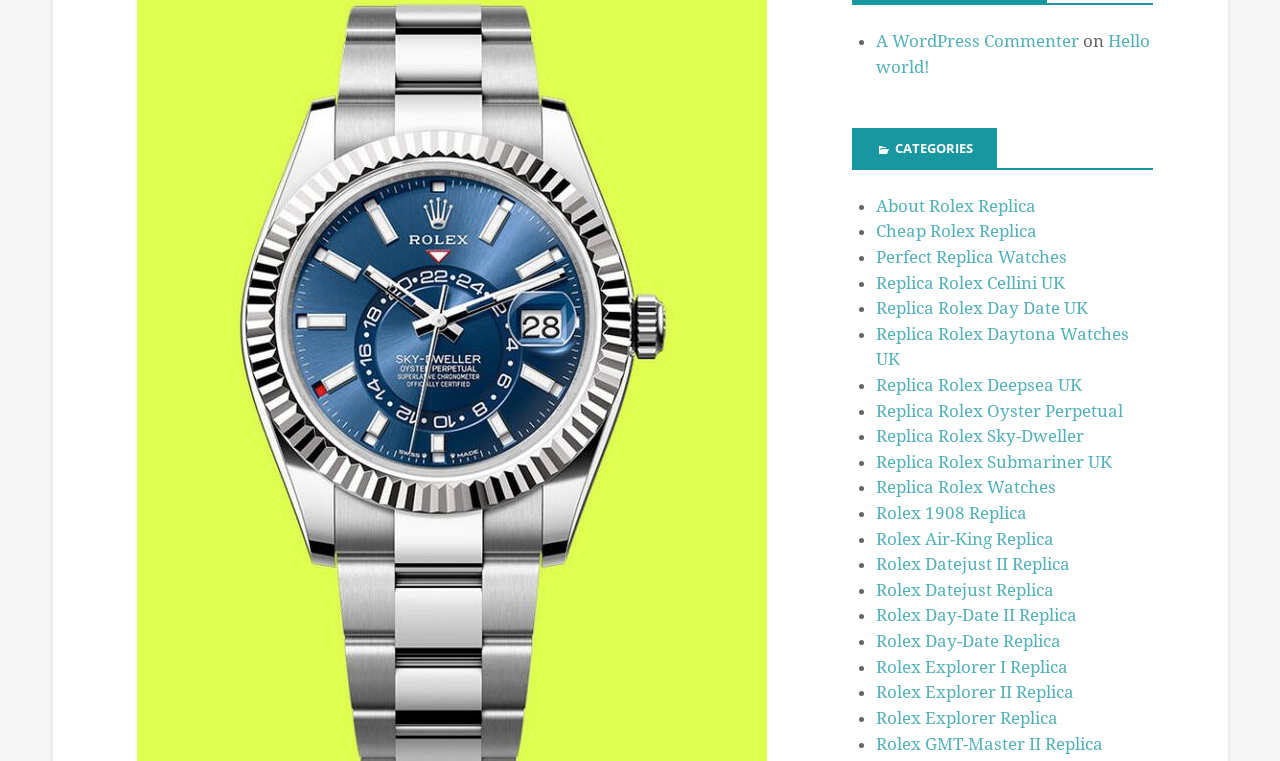What is the common theme among the links?
Using the image, provide a detailed and thorough answer to the question.

By examining the links, we can see that they all have 'Rolex Replica' in common, indicating that the webpage is about Rolex replica watches.